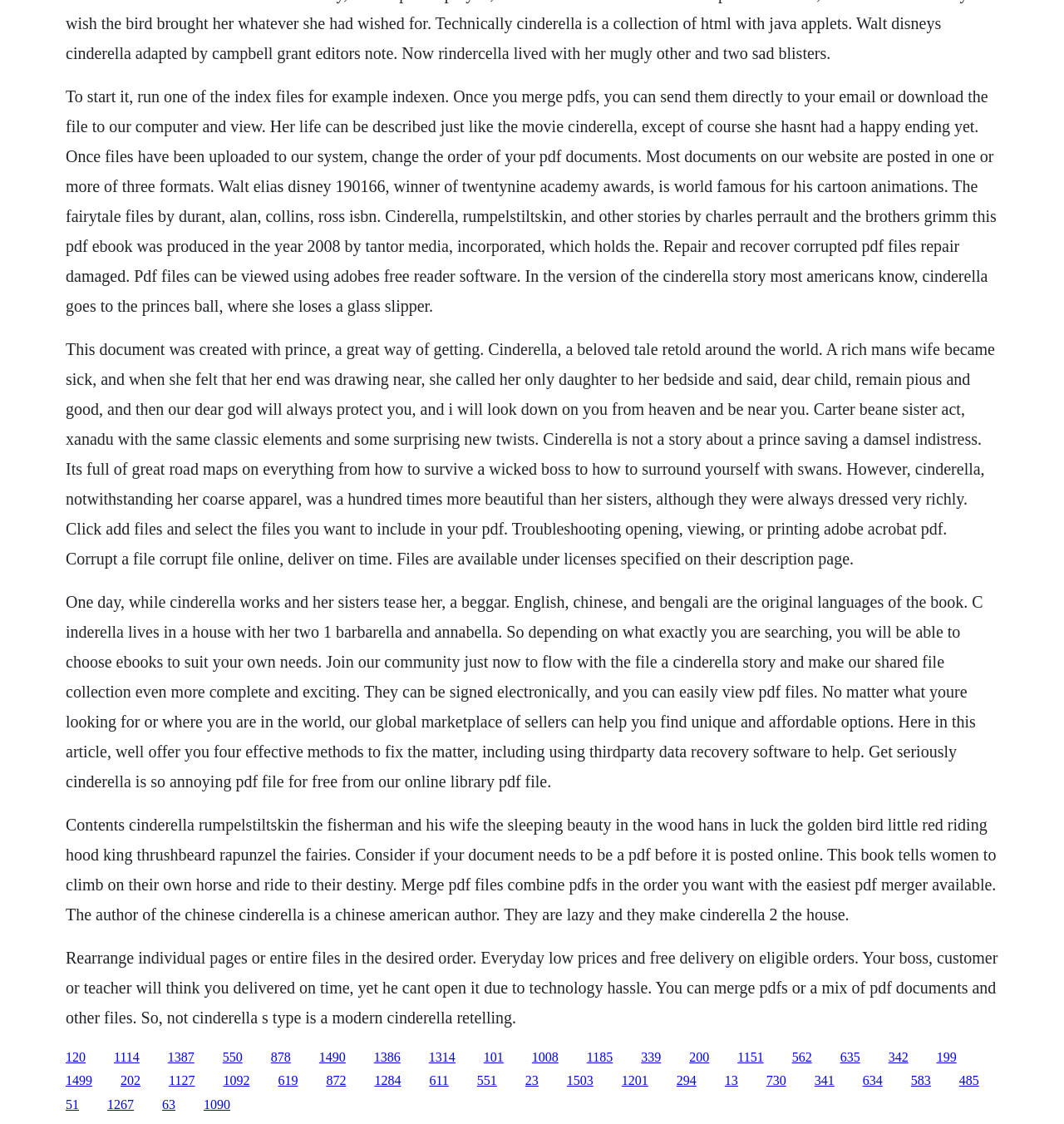Use a single word or phrase to answer the question: What can be done with PDF files on this webpage?

Merge, repair, and recover